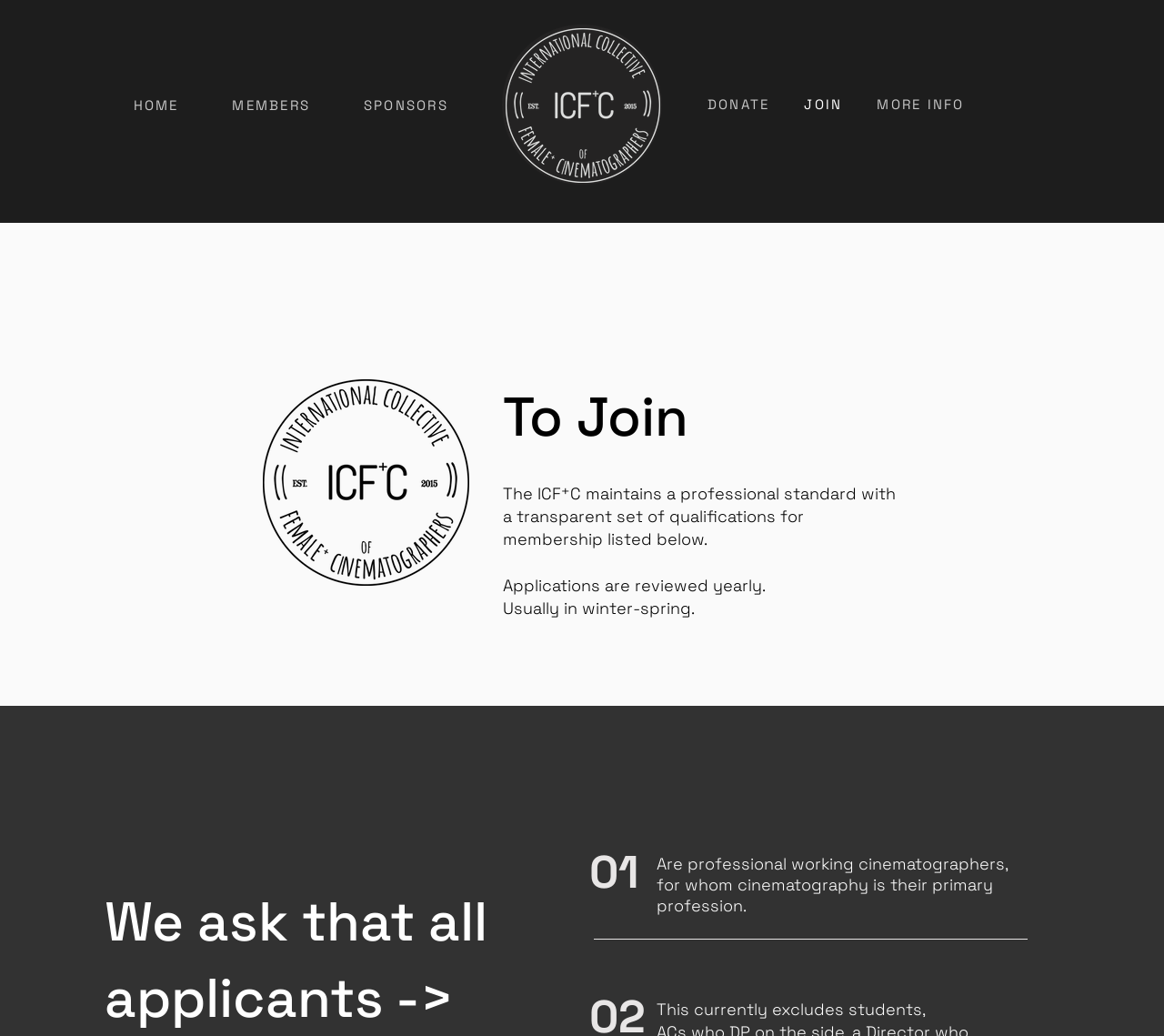Determine the bounding box for the UI element that matches this description: "MORE INFO".

[0.742, 0.083, 0.84, 0.118]